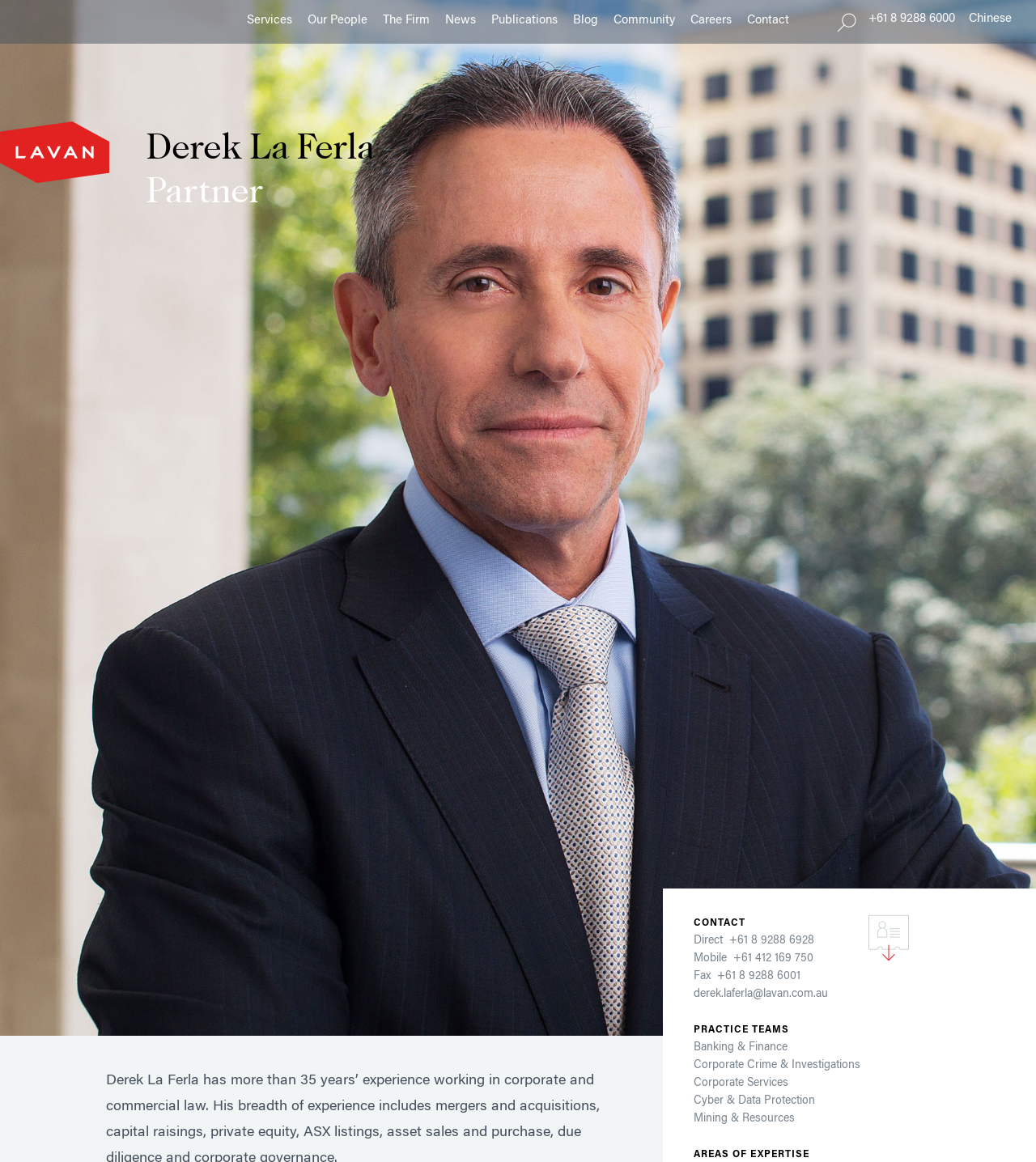Locate the bounding box coordinates of the element you need to click to accomplish the task described by this instruction: "Read about Derek La Ferla's areas of expertise".

[0.67, 0.99, 0.781, 0.998]